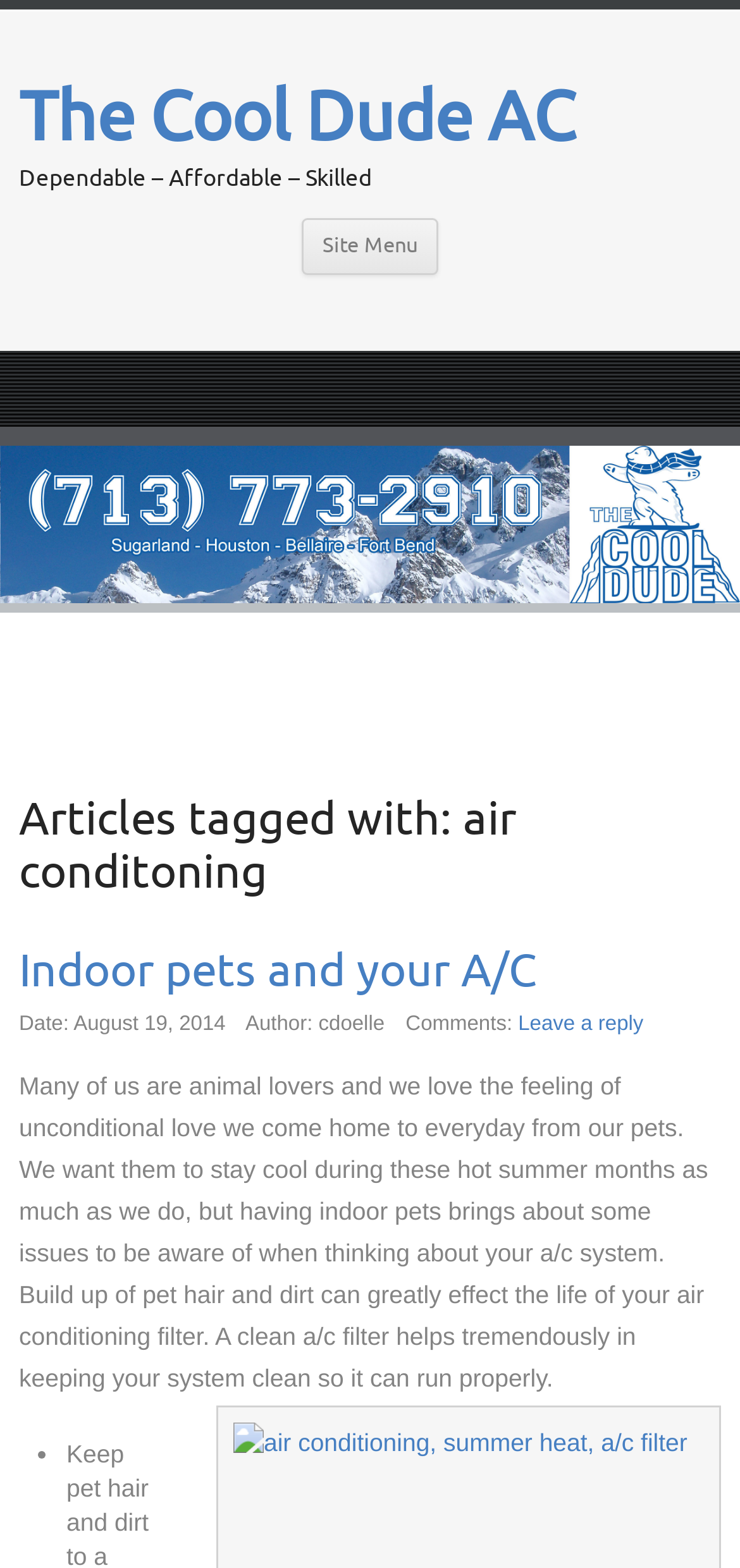Provide the bounding box coordinates of the HTML element this sentence describes: "The Cool Dude AC".

[0.026, 0.047, 0.777, 0.103]